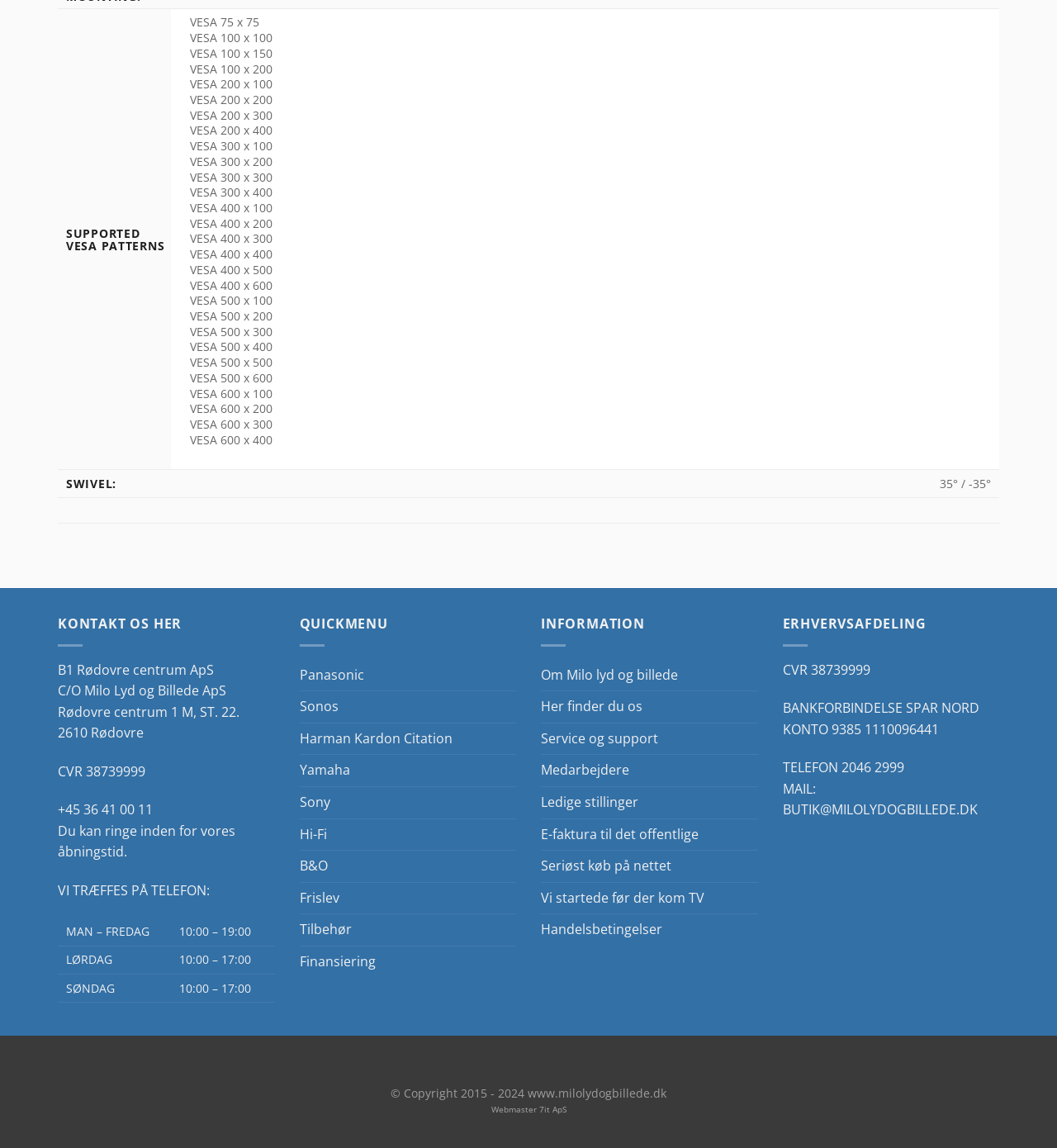Answer the question in a single word or phrase:
What is the copyright year range?

2015 - 2024